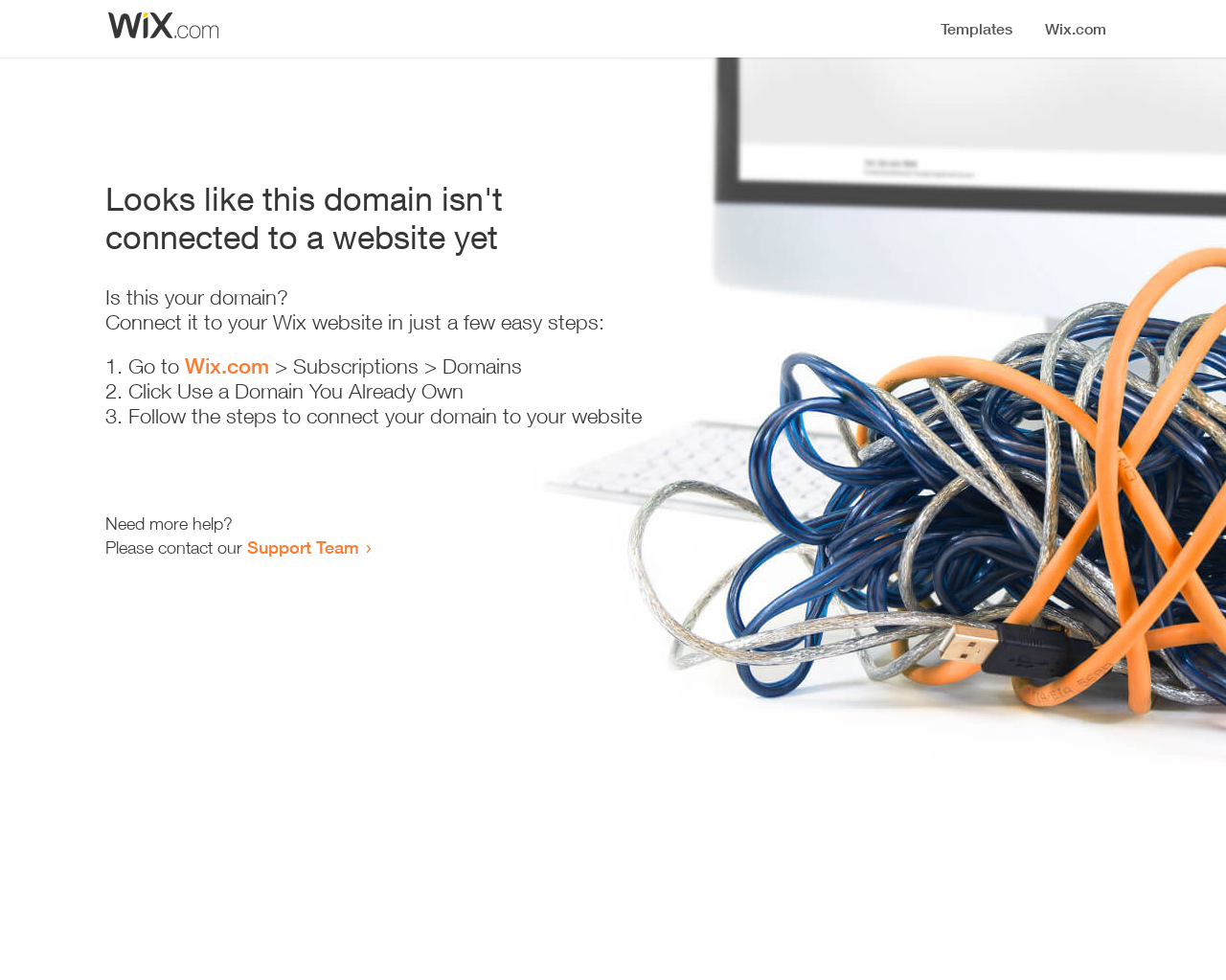Given the webpage screenshot, identify the bounding box of the UI element that matches this description: "Support Team".

[0.202, 0.547, 0.293, 0.569]